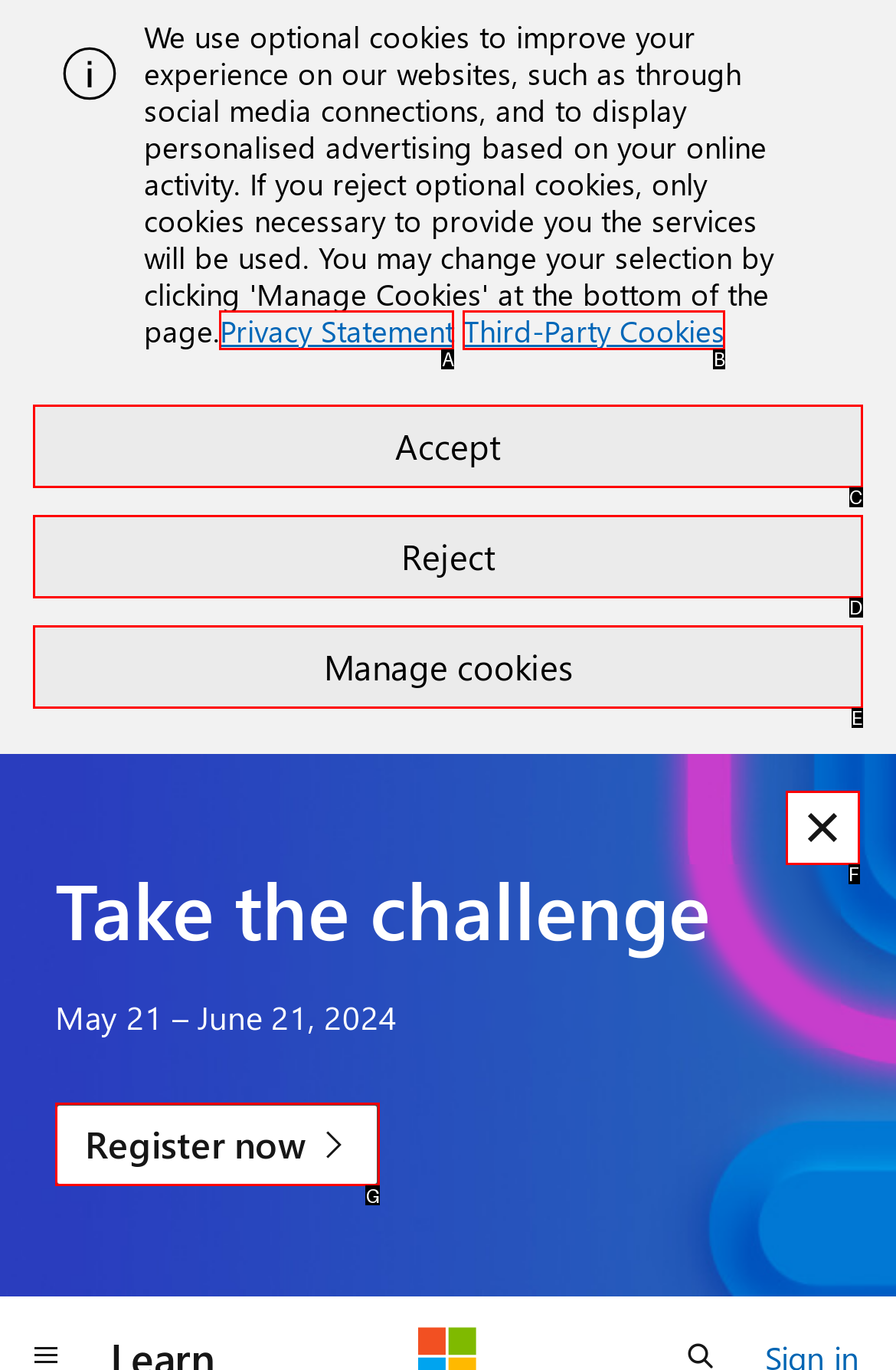Looking at the description: Accept, identify which option is the best match and respond directly with the letter of that option.

C